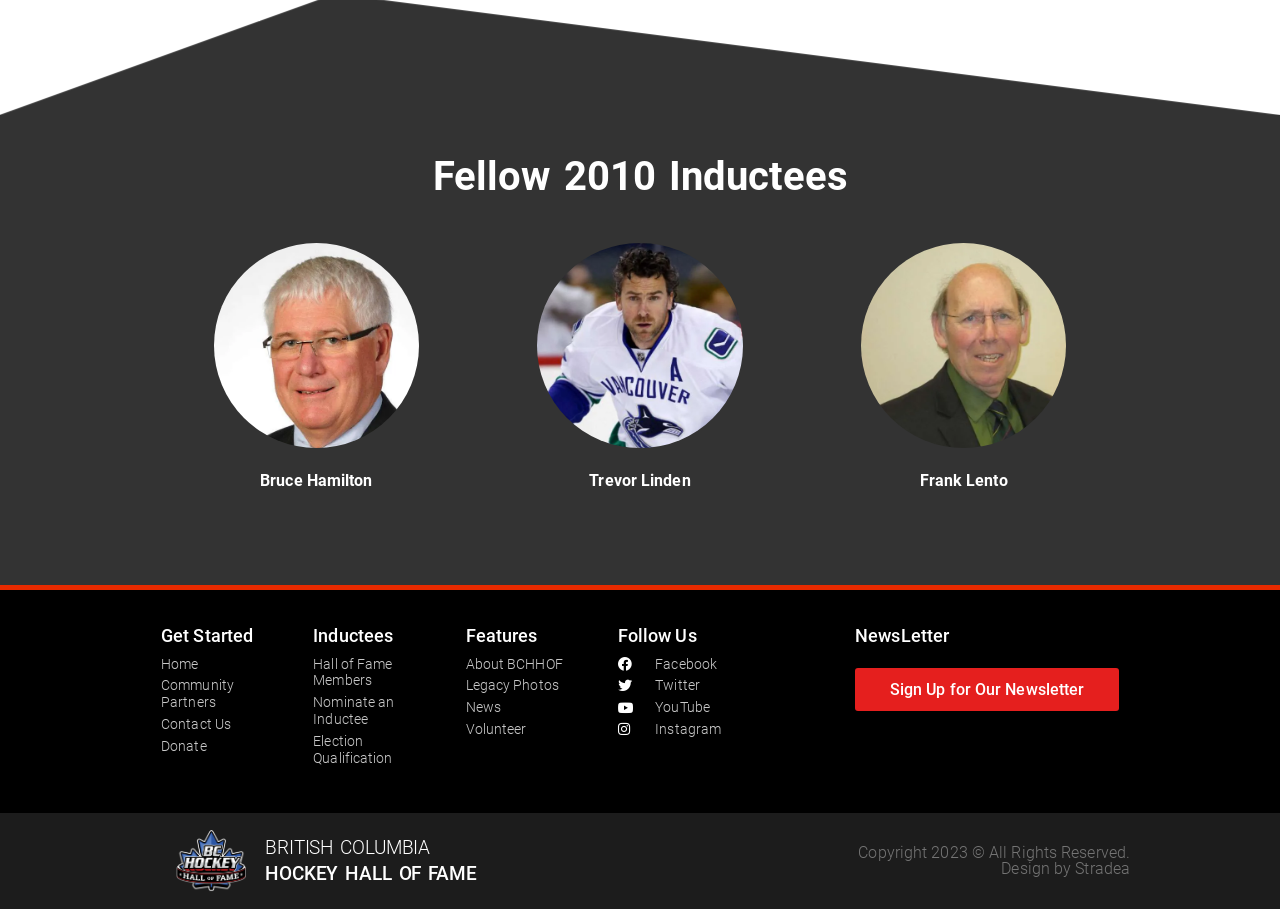For the element described, predict the bounding box coordinates as (top-left x, top-left y, bottom-right x, bottom-right y). All values should be between 0 and 1. Element description: Sign Up for Our Newsletter

[0.668, 0.734, 0.874, 0.782]